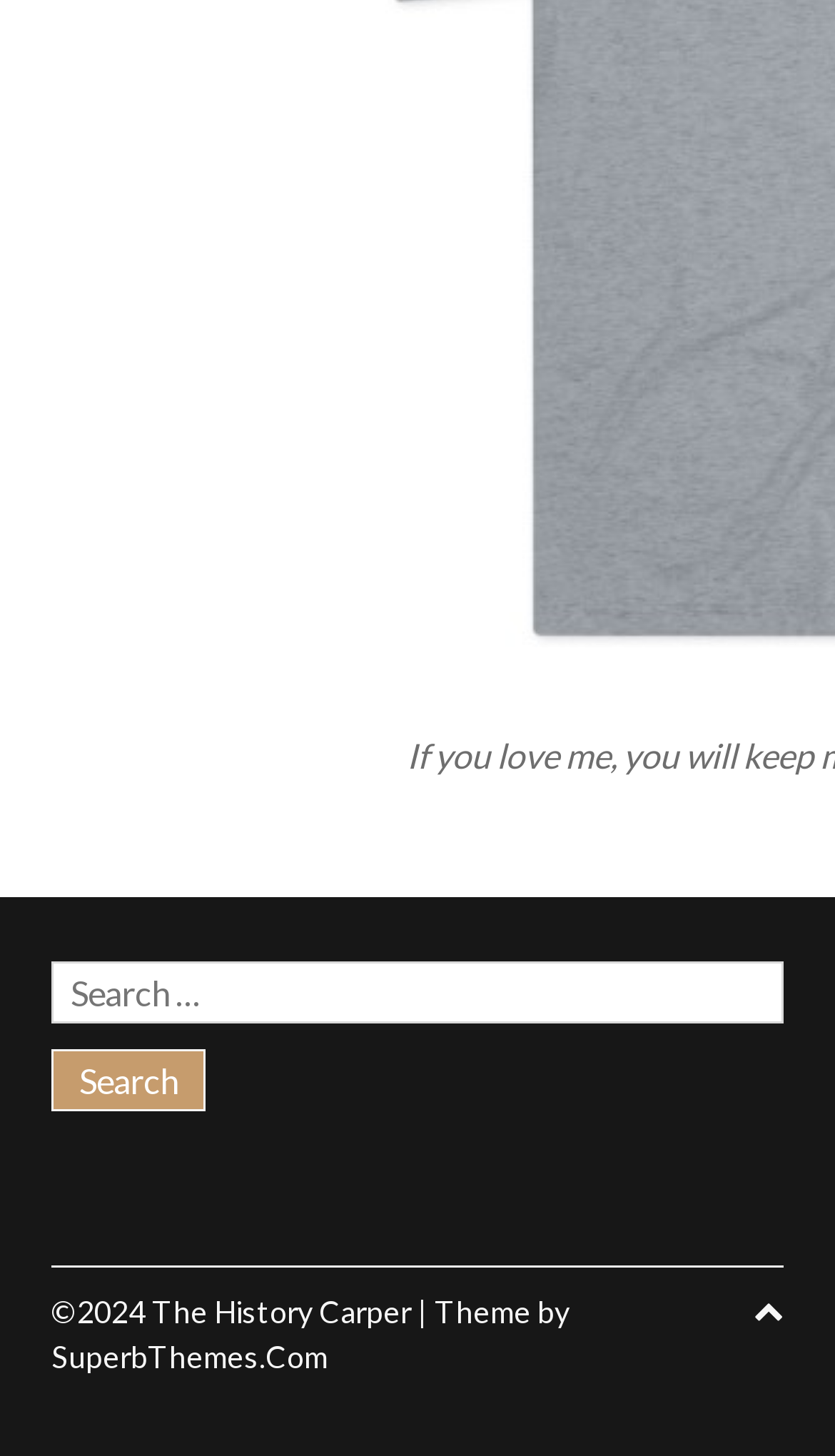Identify the bounding box of the HTML element described here: "SuperbThemes.Com". Provide the coordinates as four float numbers between 0 and 1: [left, top, right, bottom].

[0.062, 0.919, 0.392, 0.944]